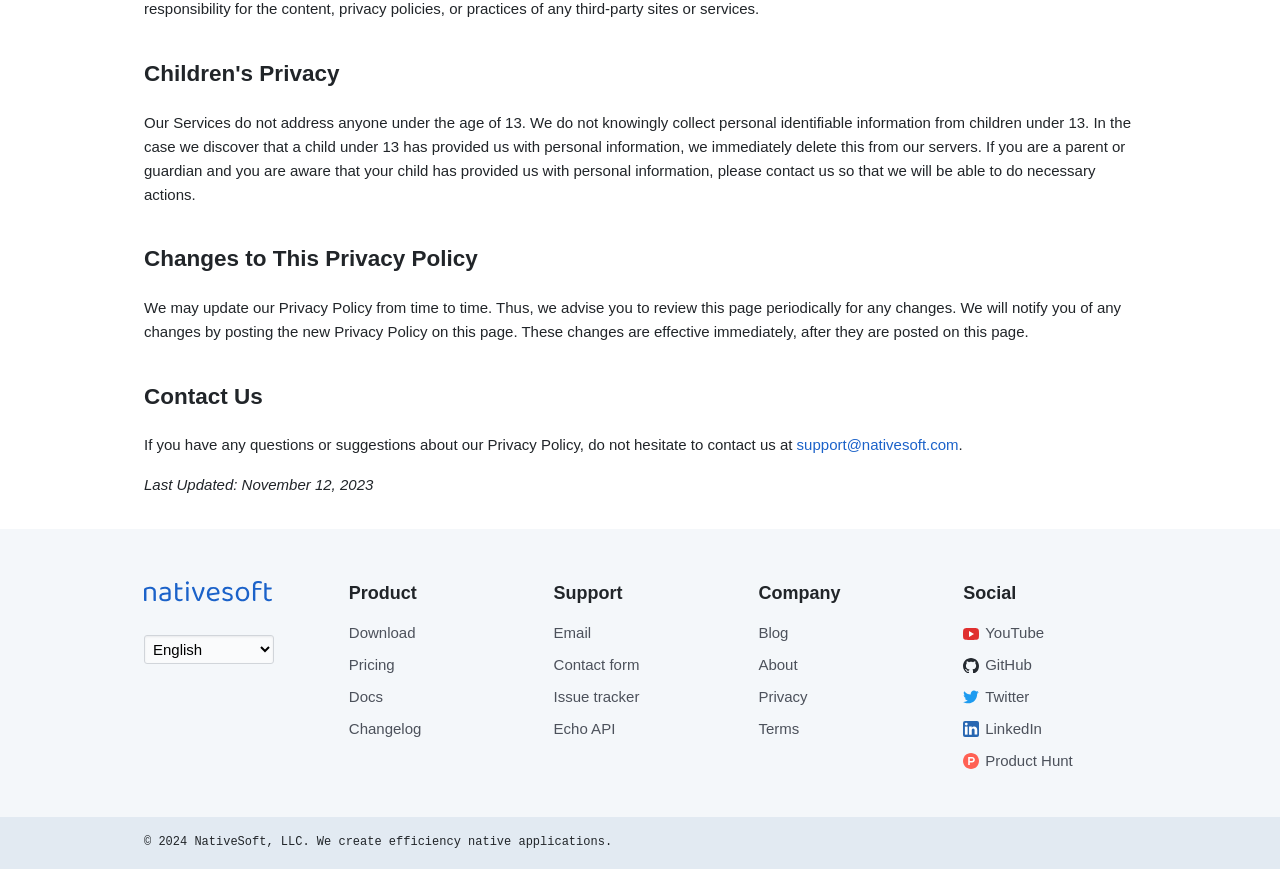Pinpoint the bounding box coordinates of the area that should be clicked to complete the following instruction: "Check the pricing". The coordinates must be given as four float numbers between 0 and 1, i.e., [left, top, right, bottom].

[0.272, 0.755, 0.308, 0.775]